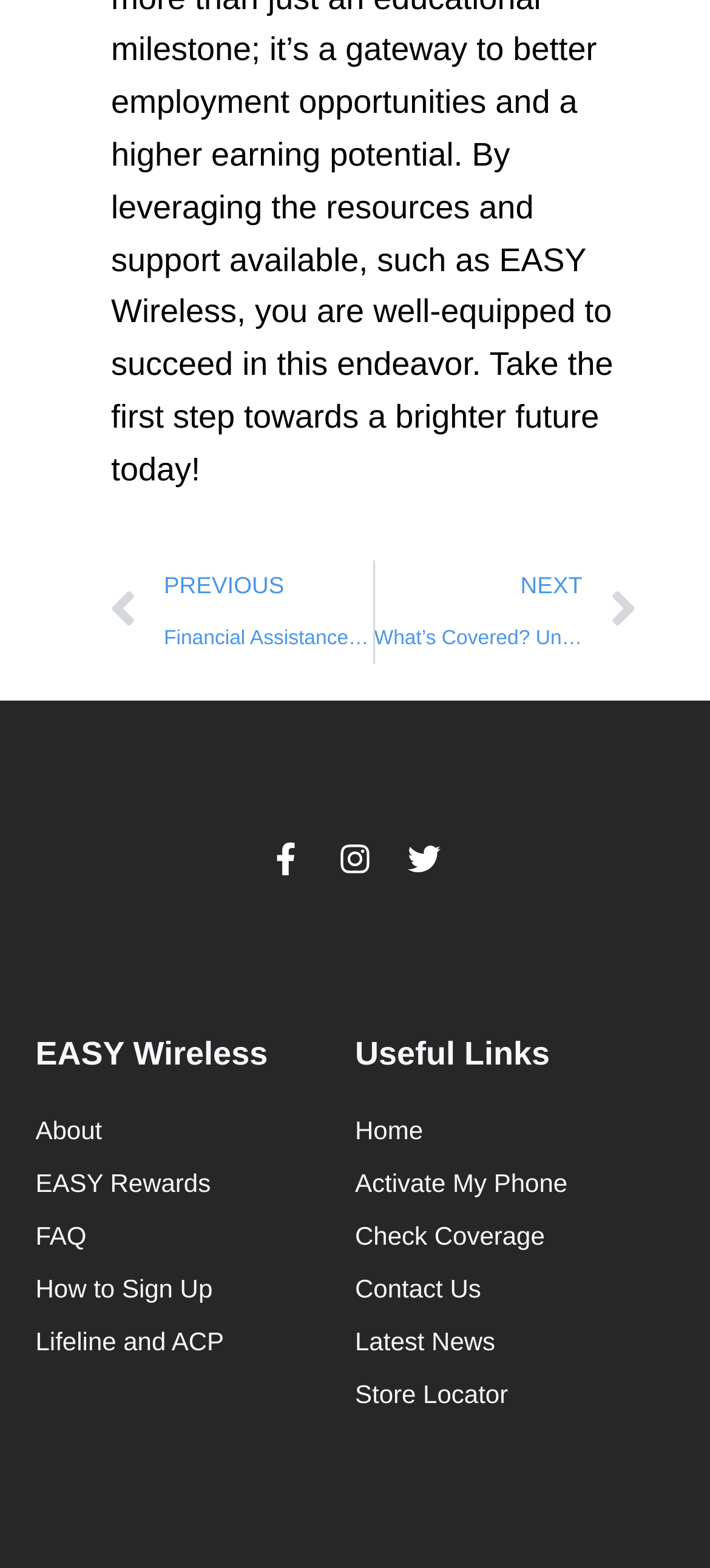Given the element description "Twitter" in the screenshot, predict the bounding box coordinates of that UI element.

[0.574, 0.538, 0.621, 0.559]